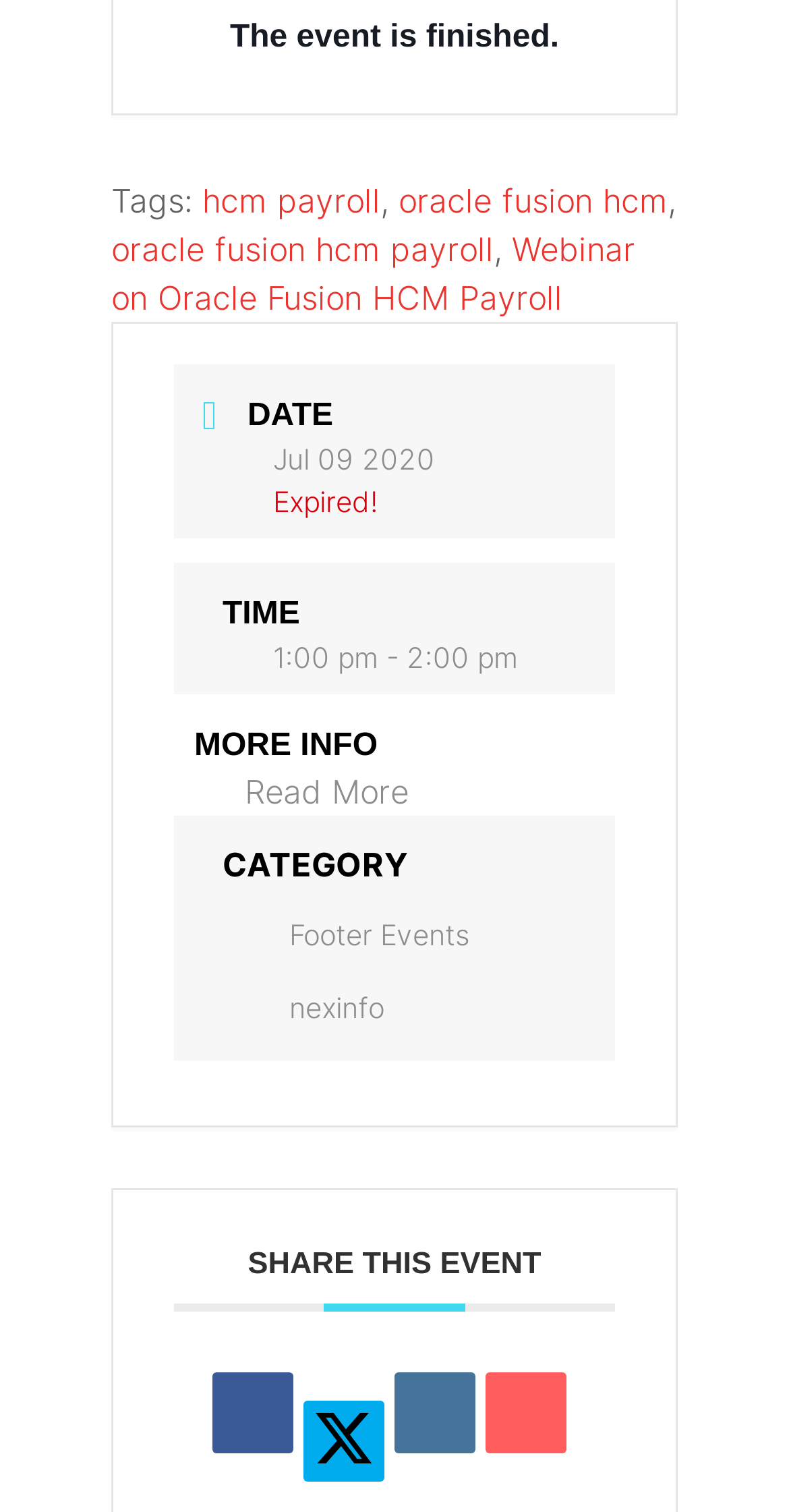Show the bounding box coordinates of the region that should be clicked to follow the instruction: "Share this event on Facebook."

[0.269, 0.908, 0.372, 0.961]